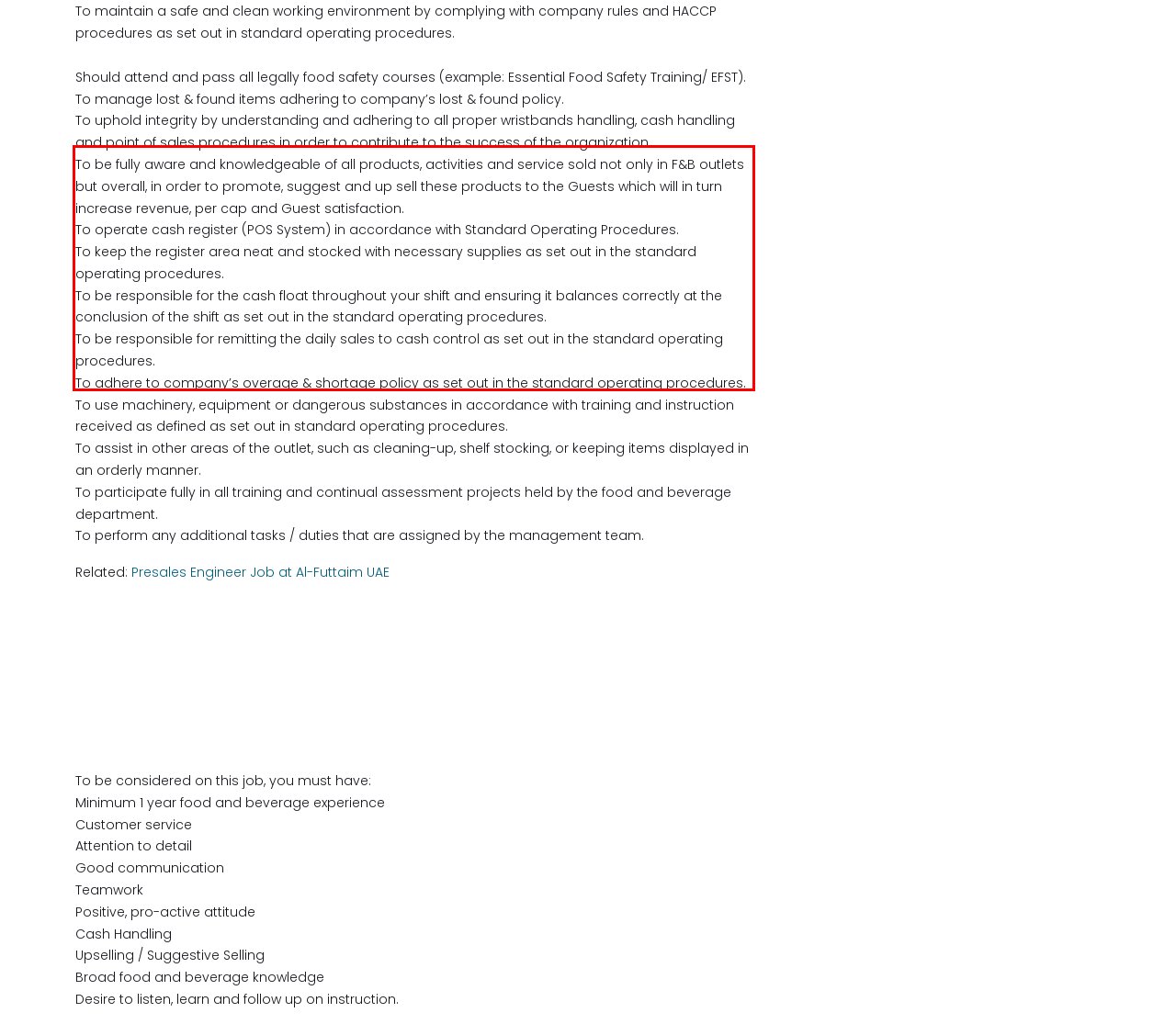Perform OCR on the text inside the red-bordered box in the provided screenshot and output the content.

To be considered on this job, you must have: ​Minimum 1 year food and beverage experience Customer service Attention to detail Good communication Teamwork Positive, pro-active attitude Cash Handling Upselling / Suggestive Selling Broad food and beverage knowledge Desire to listen, learn and follow up on instruction.